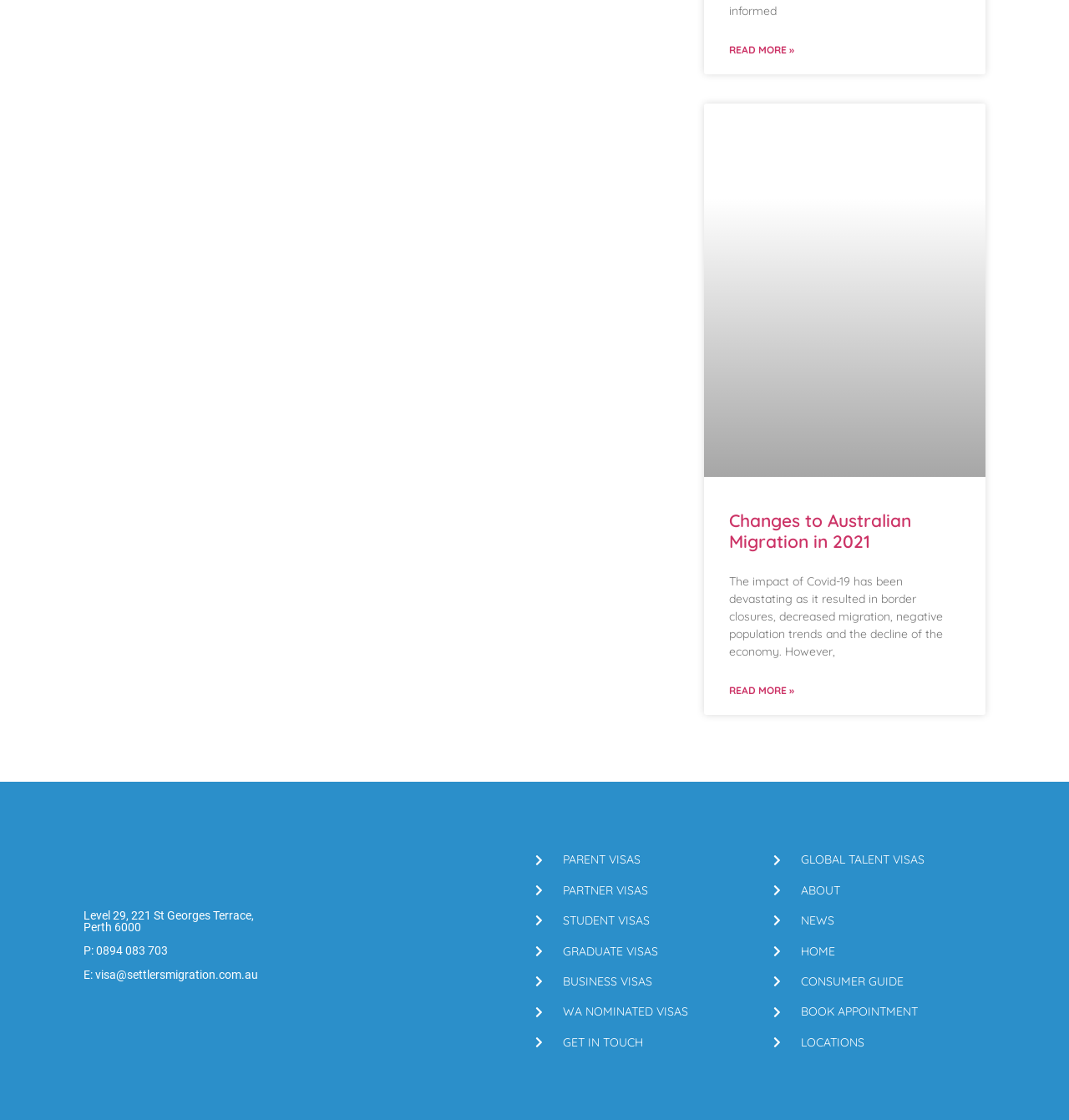Determine the bounding box coordinates of the UI element described by: "GET IN TOUCH".

[0.501, 0.922, 0.677, 0.939]